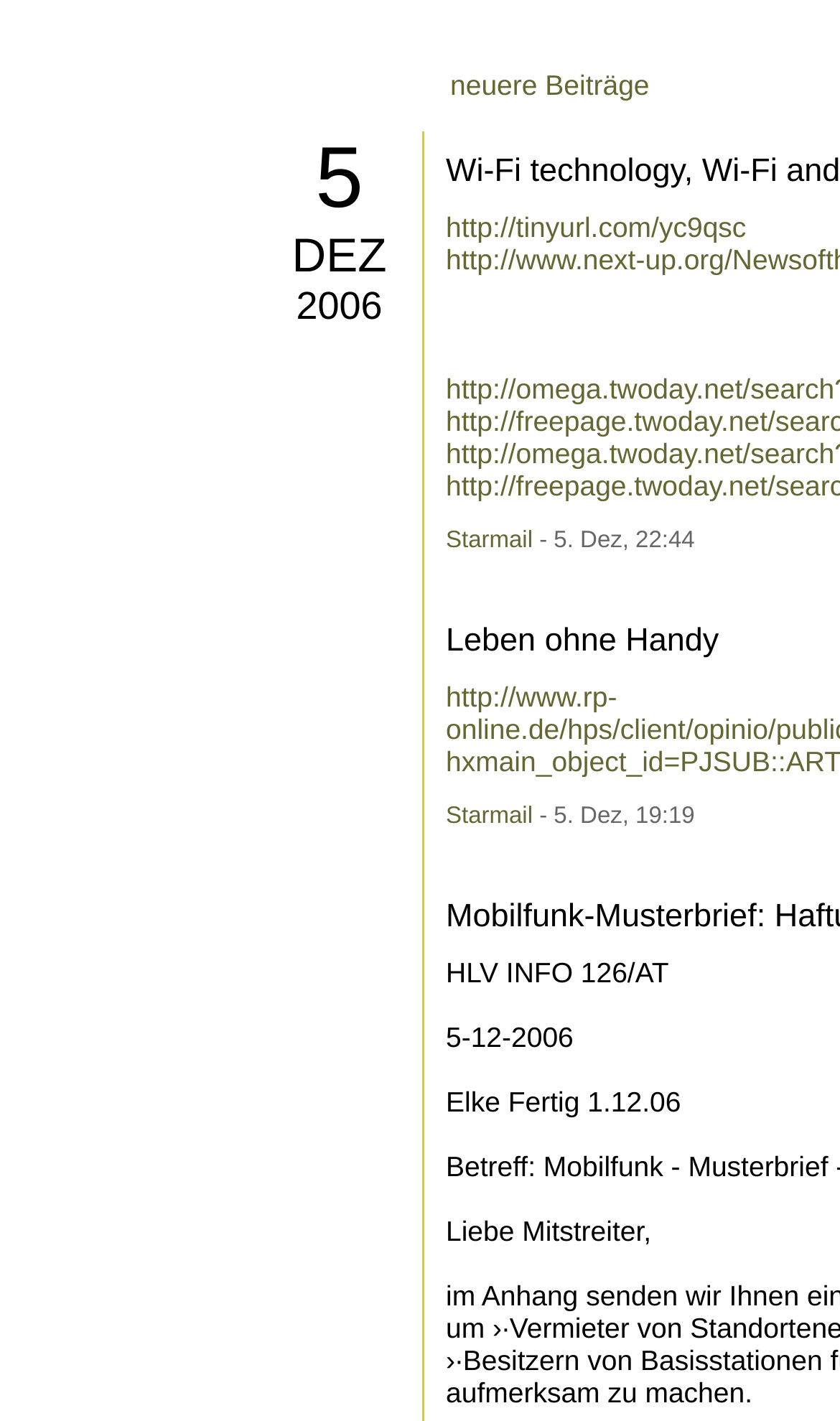Given the description of a UI element: "Leben ohne Handy", identify the bounding box coordinates of the matching element in the webpage screenshot.

[0.531, 0.438, 0.856, 0.464]